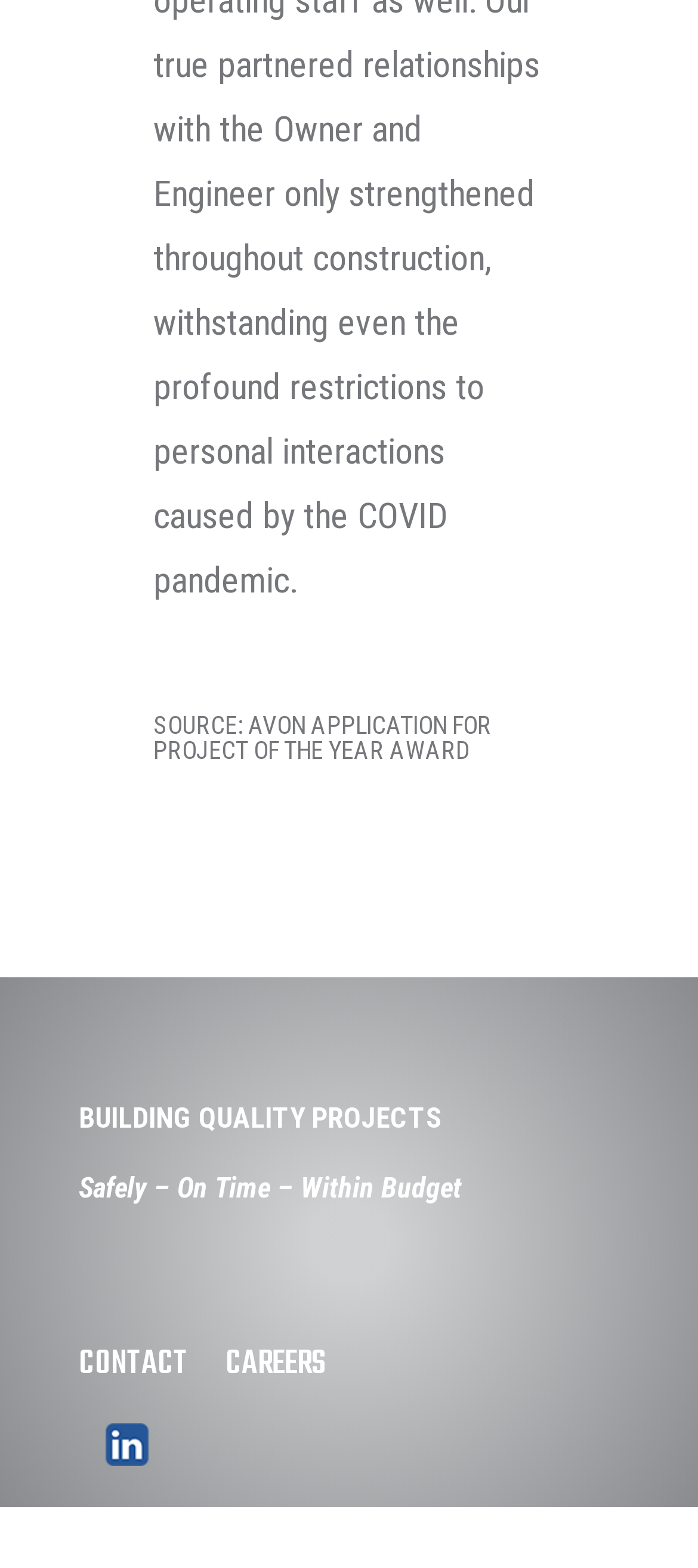How many main navigation links are there?
Answer the question using a single word or phrase, according to the image.

3